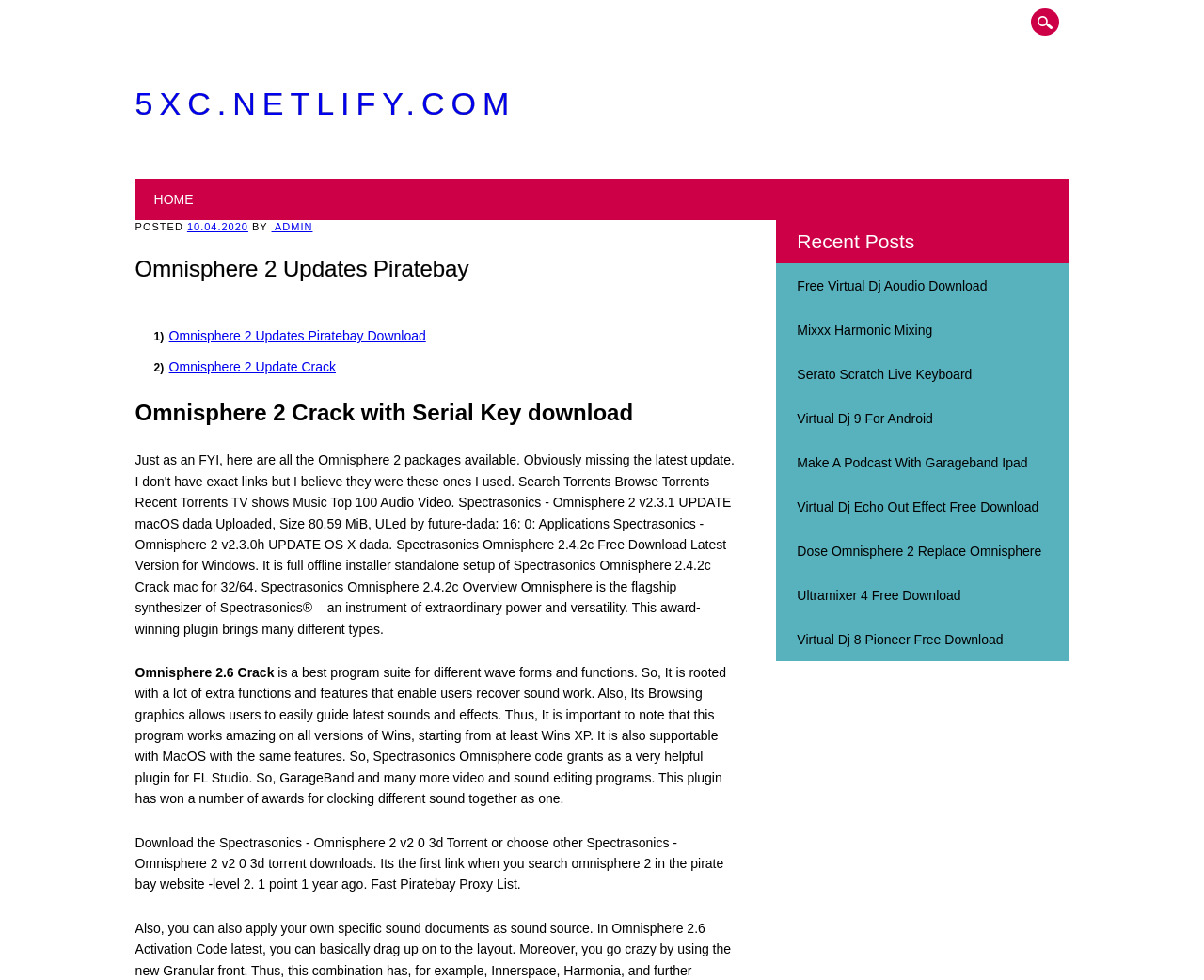What is the name of the plugin that works with FL Studio and GarageBand?
Please respond to the question with as much detail as possible.

According to the webpage content, Spectrasonics Omnisphere is a plugin that works with FL Studio and GarageBand, as well as other video and sound editing programs.